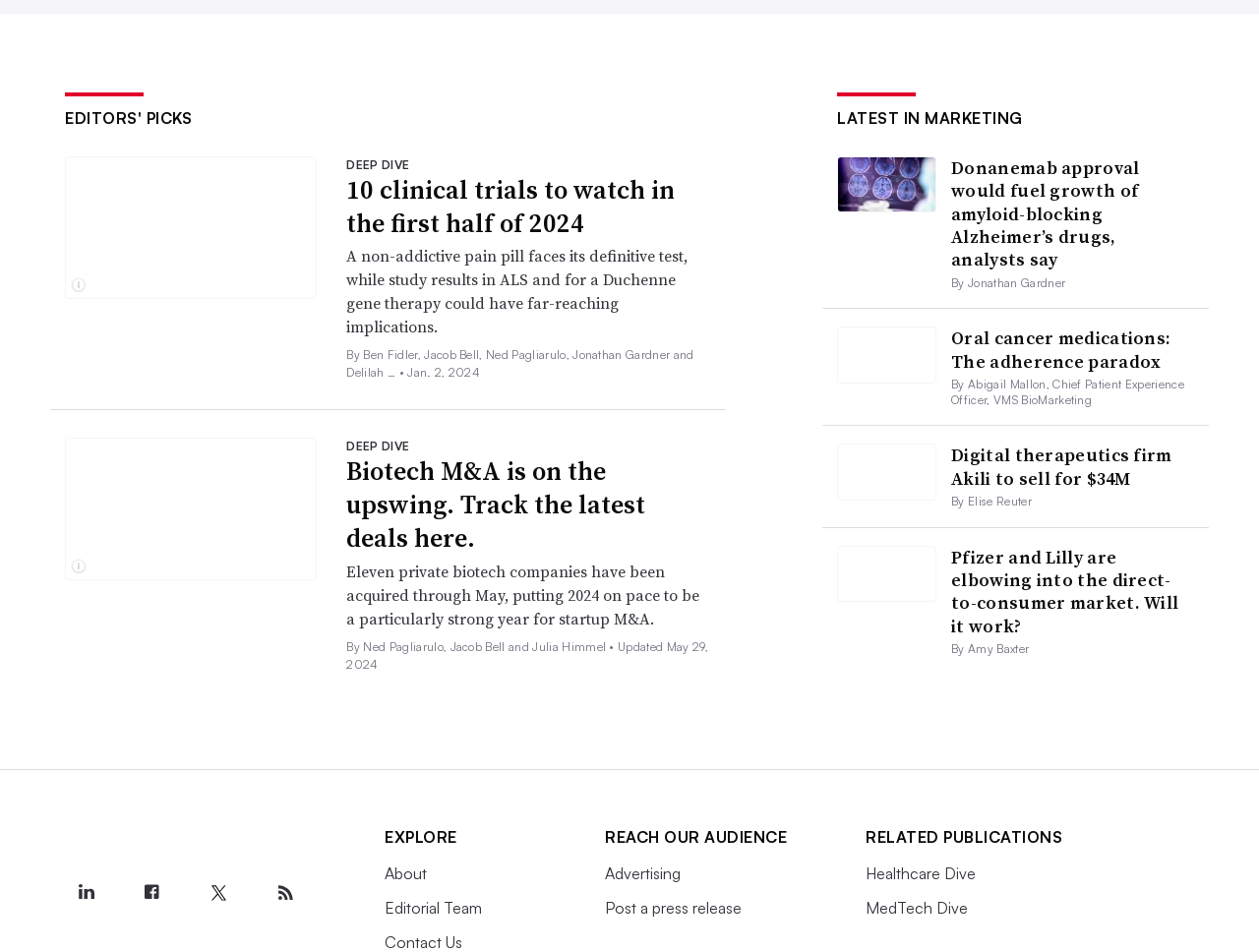Please identify the bounding box coordinates of the element I should click to complete this instruction: 'Explore the About page'. The coordinates should be given as four float numbers between 0 and 1, like this: [left, top, right, bottom].

[0.306, 0.907, 0.339, 0.927]